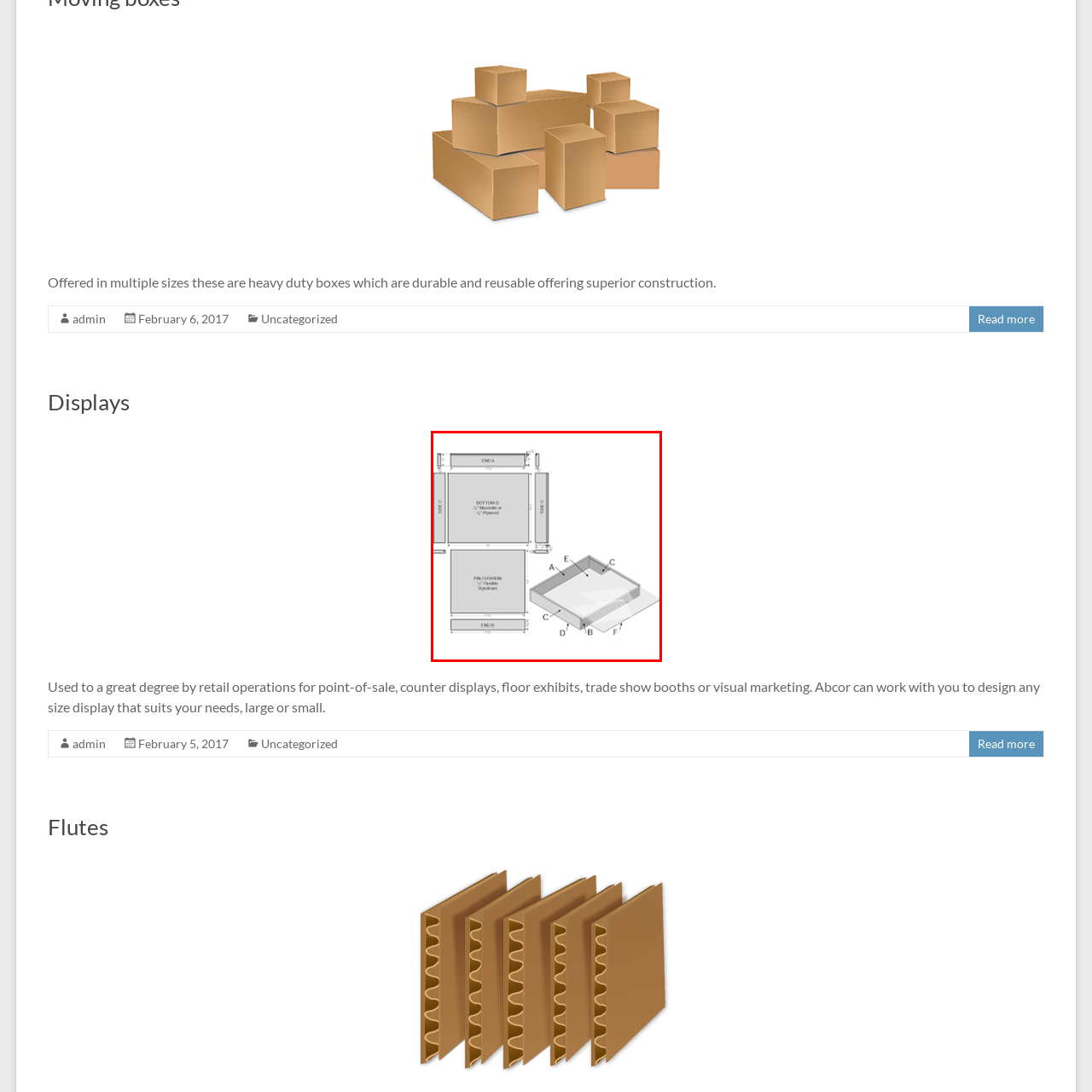What is the dimension of the pin cushion?
Observe the section of the image outlined in red and answer concisely with a single word or phrase.

7" flexible